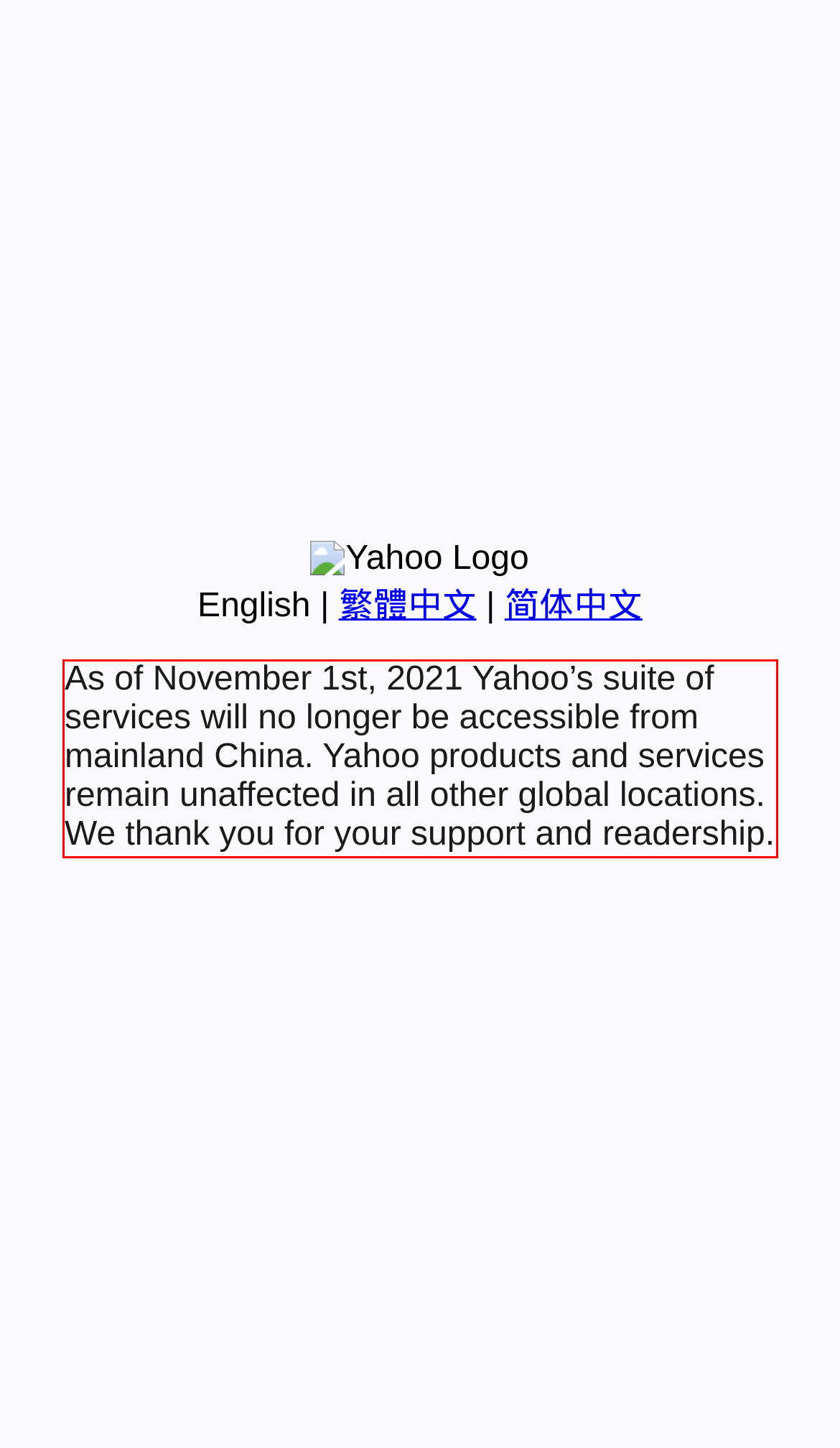You are given a screenshot of a webpage with a UI element highlighted by a red bounding box. Please perform OCR on the text content within this red bounding box.

As of November 1st, 2021 Yahoo’s suite of services will no longer be accessible from mainland China. Yahoo products and services remain unaffected in all other global locations. We thank you for your support and readership.